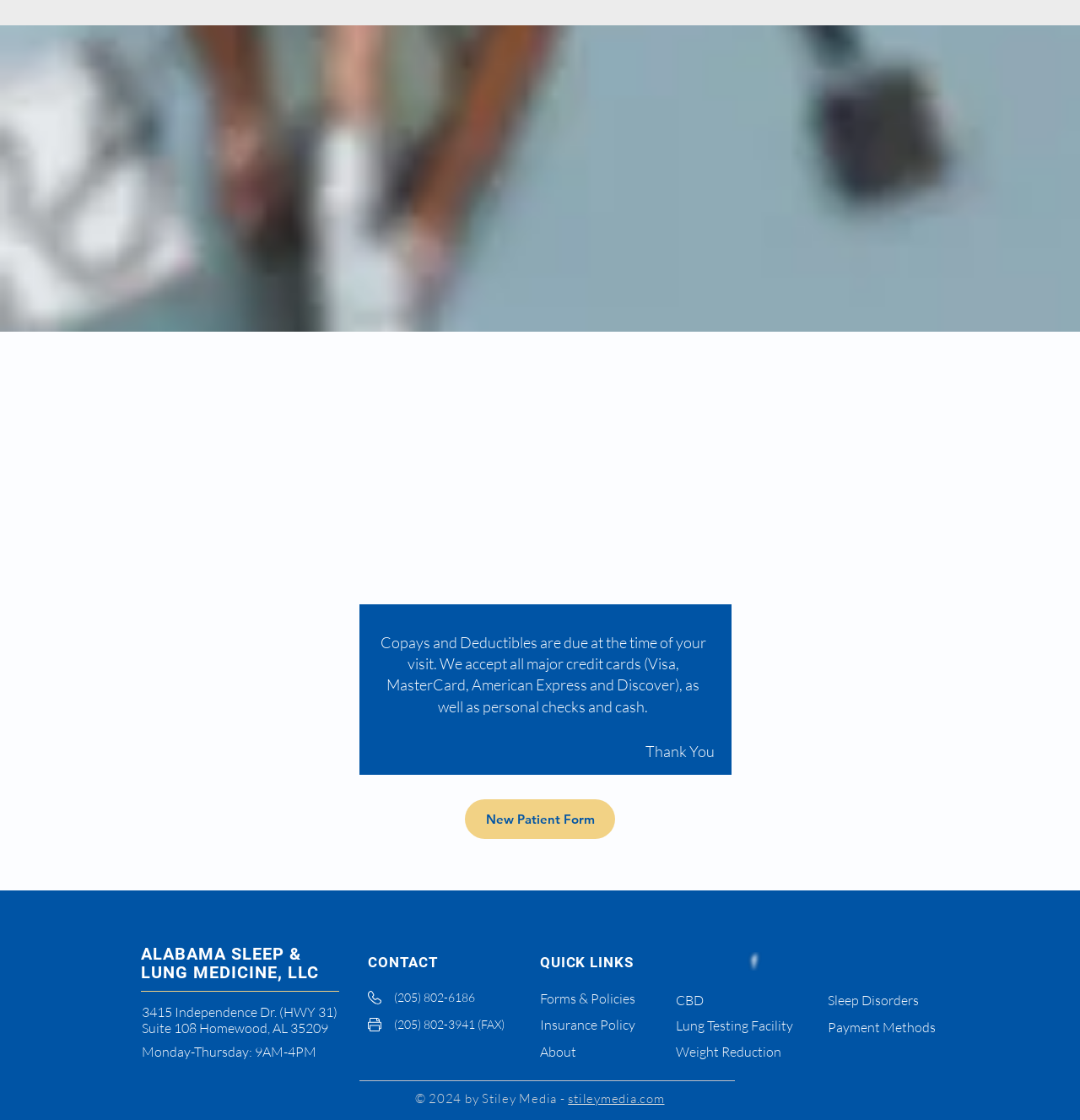Determine the bounding box coordinates of the clickable element necessary to fulfill the instruction: "Fill out the new patient form". Provide the coordinates as four float numbers within the 0 to 1 range, i.e., [left, top, right, bottom].

[0.43, 0.714, 0.57, 0.749]